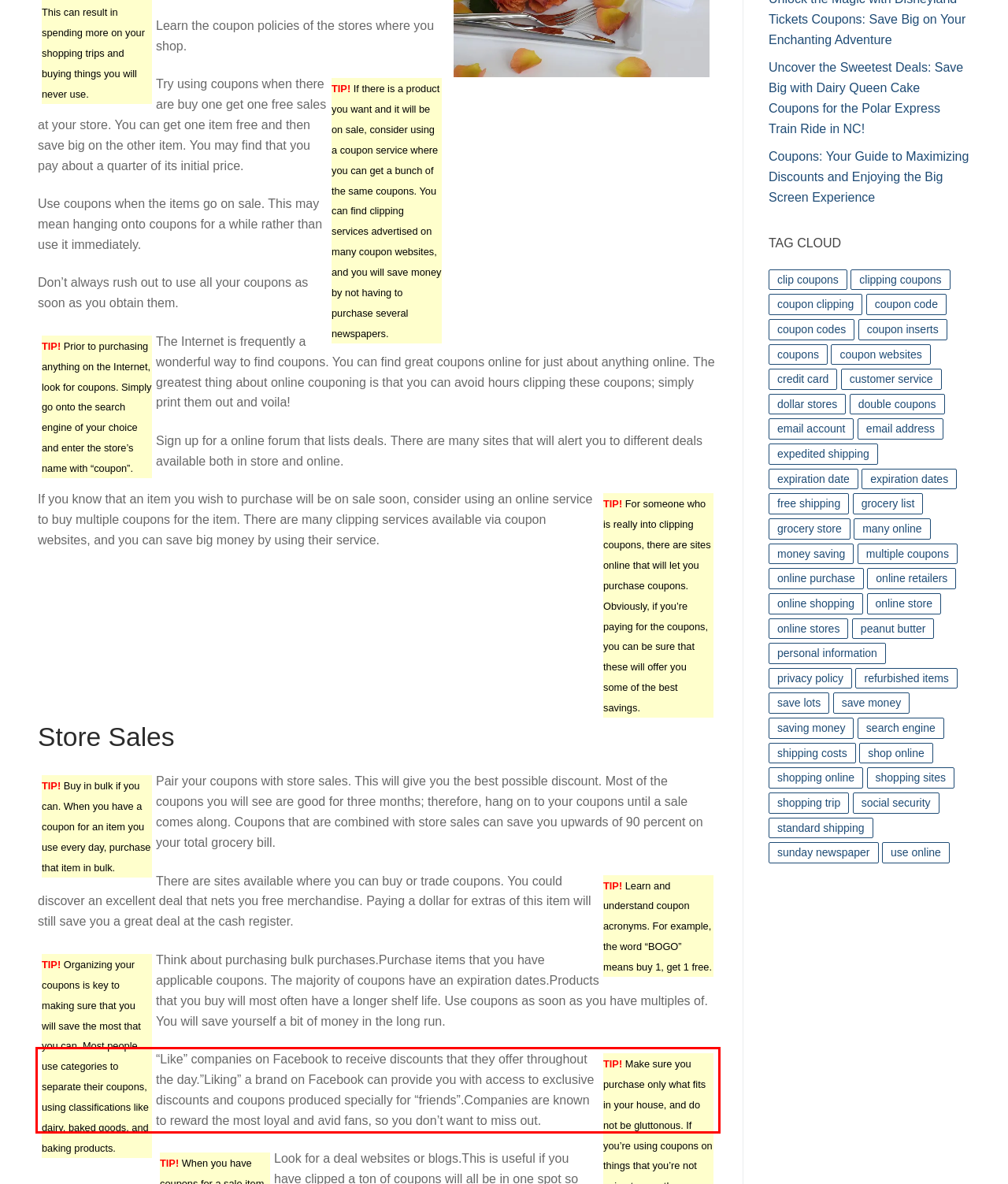Analyze the red bounding box in the provided webpage screenshot and generate the text content contained within.

“Like” companies on Facebook to receive discounts that they offer throughout the day.”Liking” a brand on Facebook can provide you with access to exclusive discounts and coupons produced specially for “friends”.Companies are known to reward the most loyal and avid fans, so you don’t want to miss out.